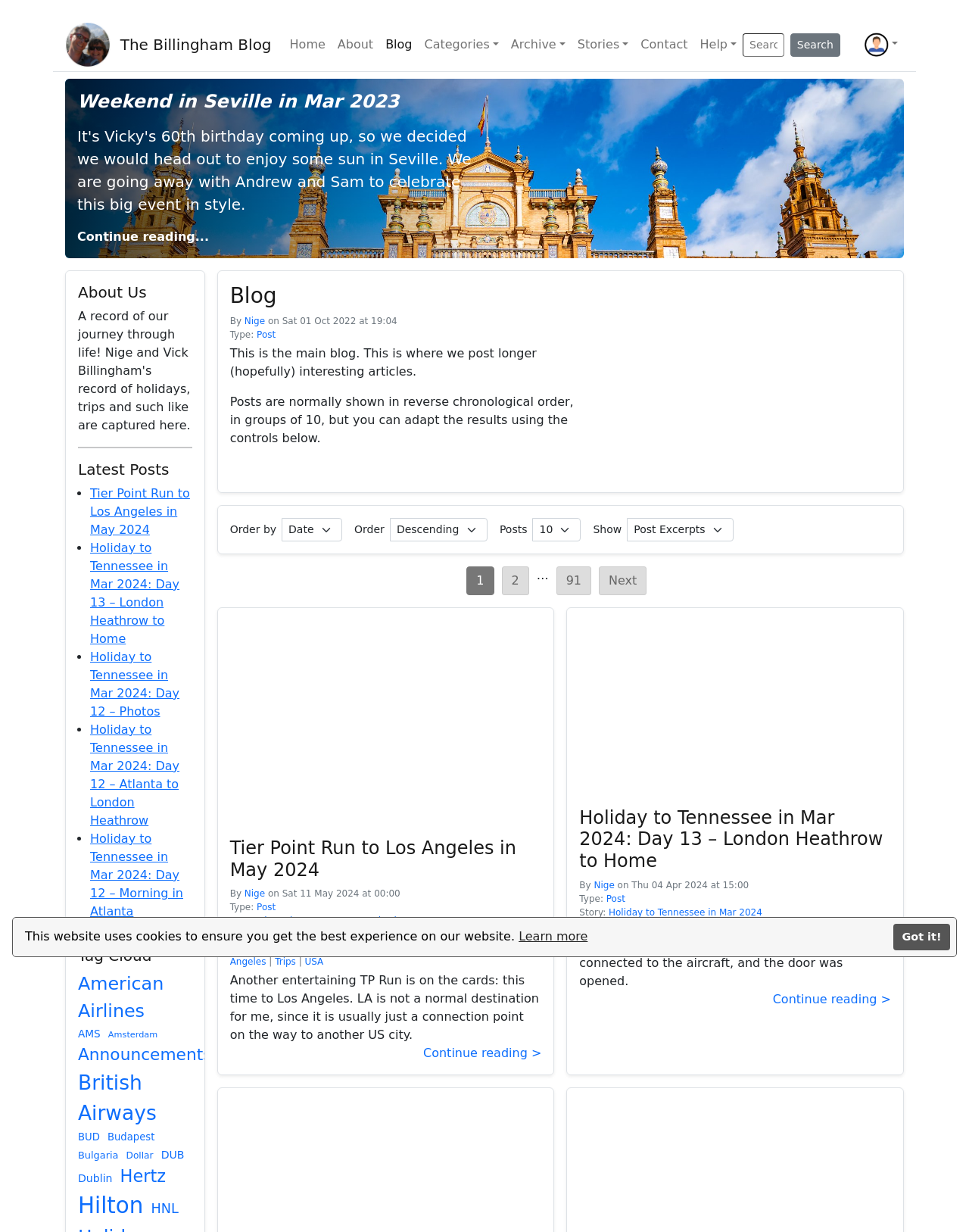Identify the bounding box coordinates of the clickable region to carry out the given instruction: "Book a consultation".

None